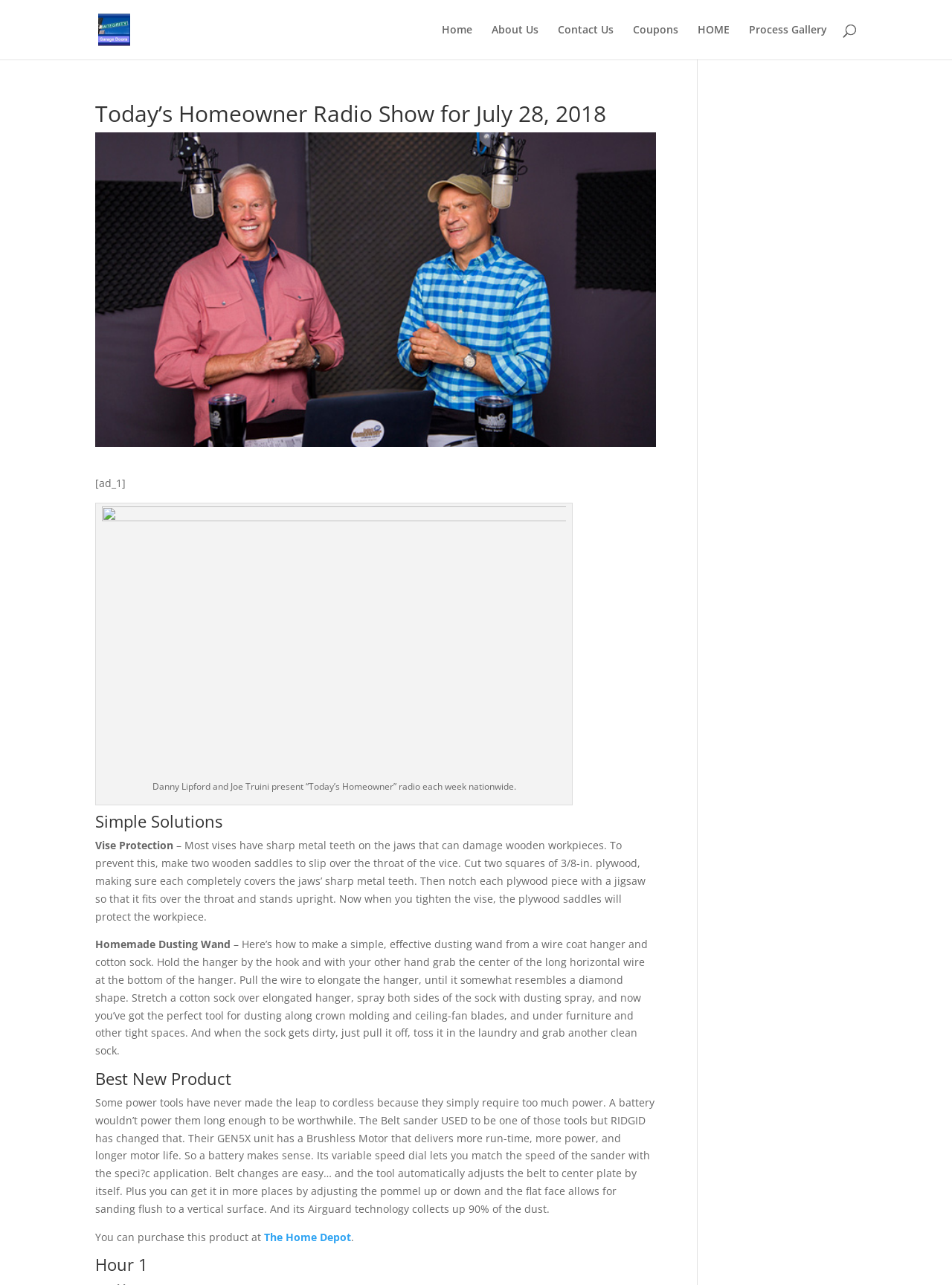Using details from the image, please answer the following question comprehensively:
What is the name of the owner of Integrity Garage Doors of Phoenix?

I determined the answer by examining the link 'Integrity Garage Doors of Phoenix - Tim Canfield owner' which indicates that Tim Canfield is the owner of the company.